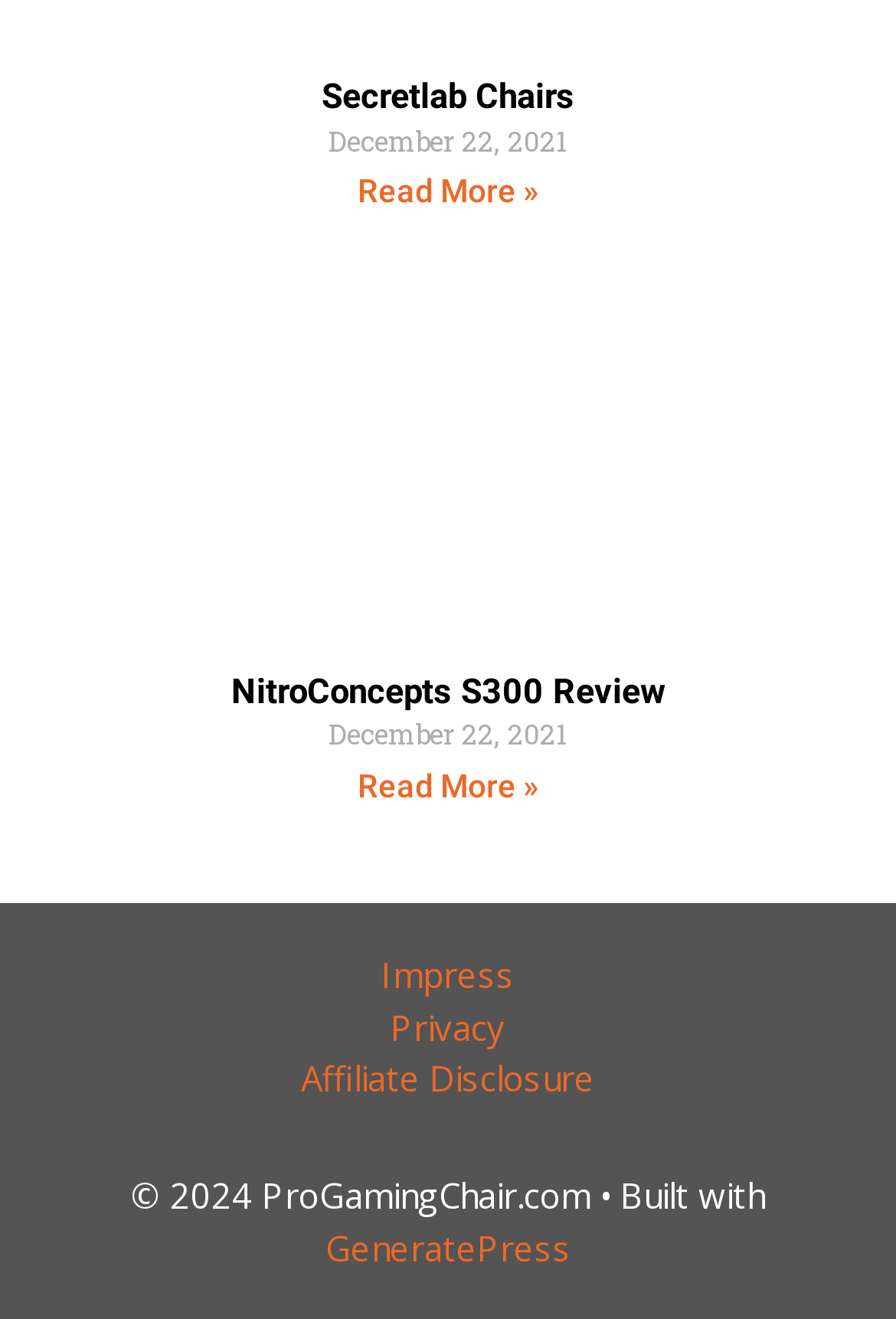What is the name of the chair brand mentioned?
Please provide a single word or phrase as your answer based on the image.

NitroConcepts